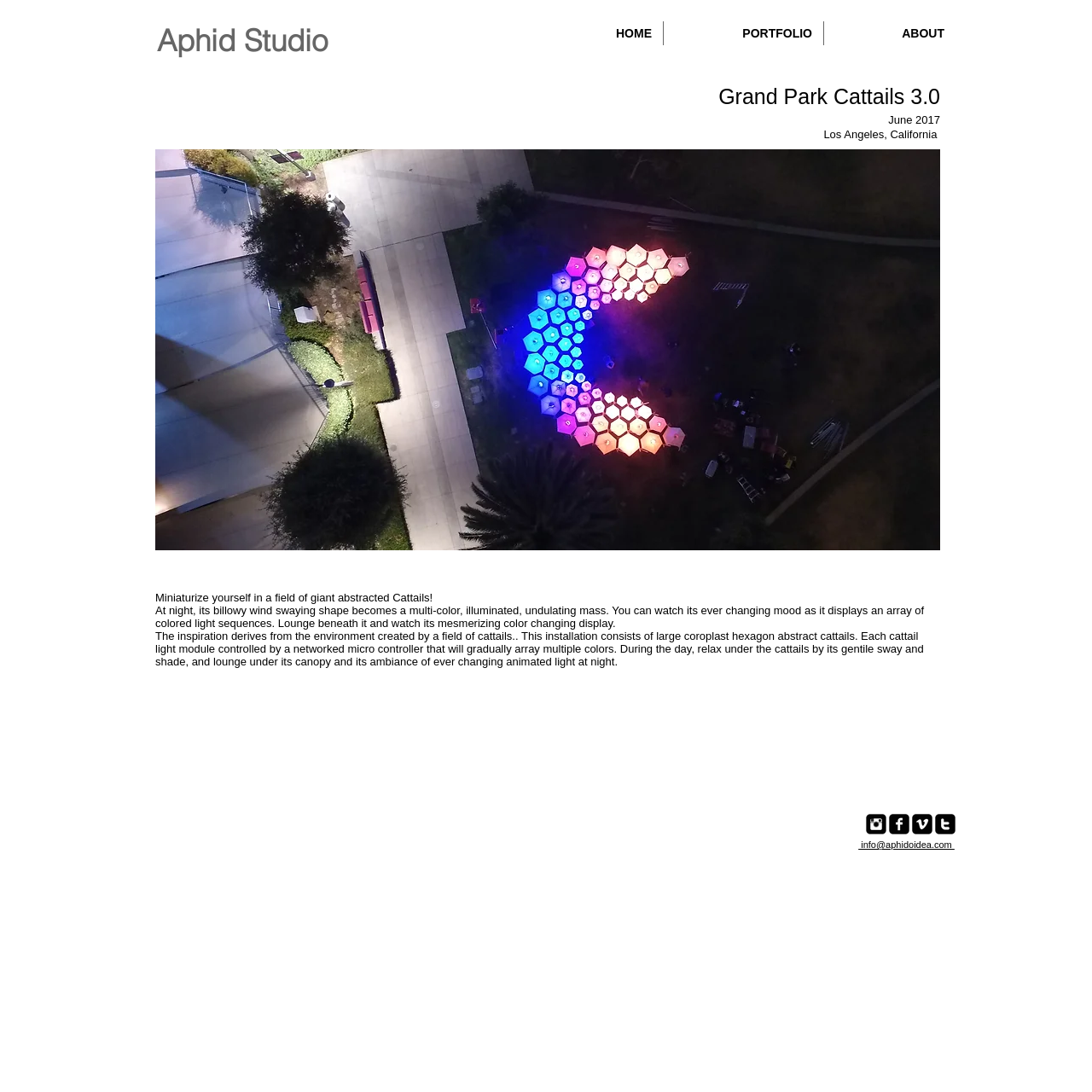Please determine the bounding box coordinates of the clickable area required to carry out the following instruction: "Send an email to info@aphidoidea.com". The coordinates must be four float numbers between 0 and 1, represented as [left, top, right, bottom].

[0.786, 0.769, 0.874, 0.778]